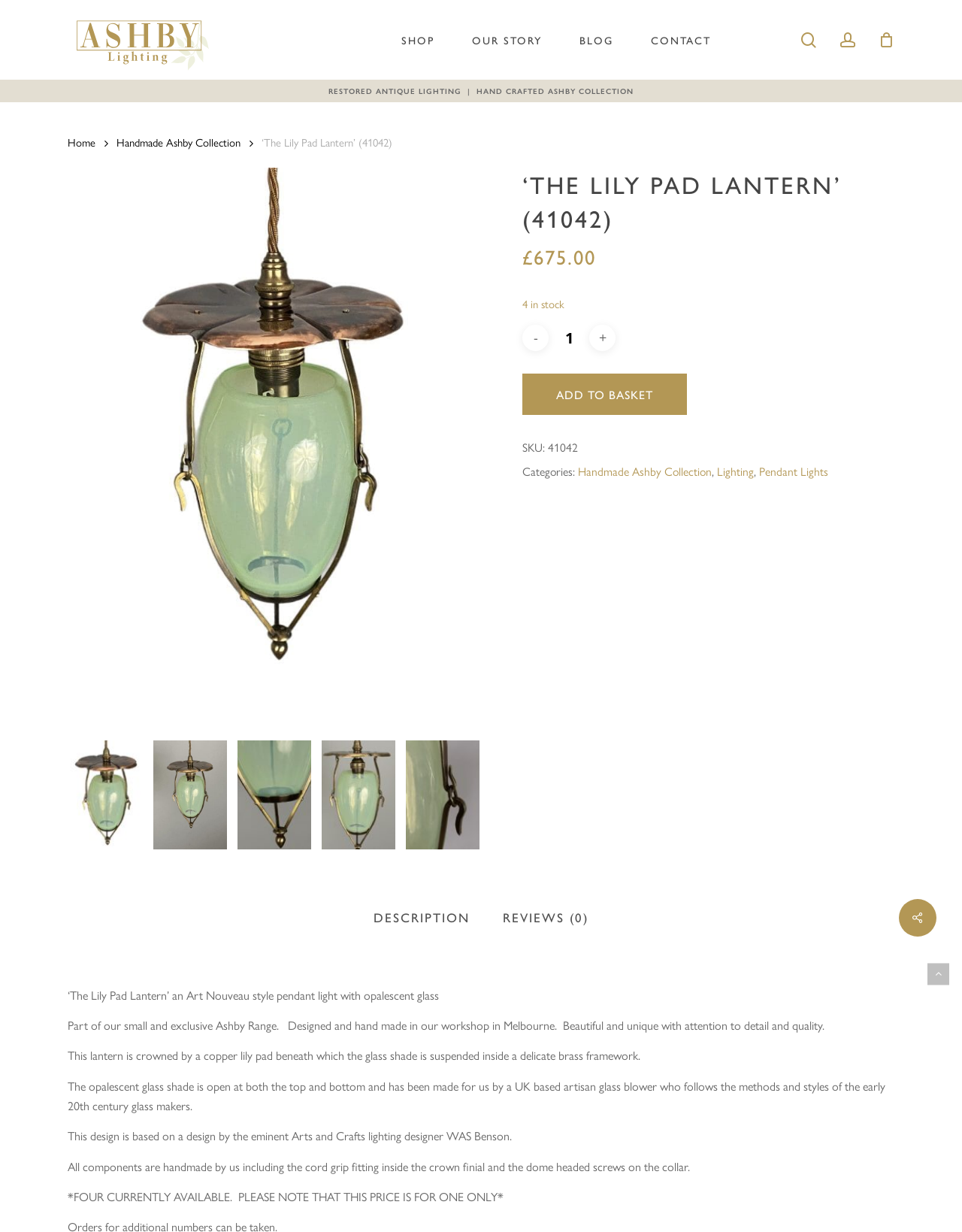Find the bounding box coordinates of the element's region that should be clicked in order to follow the given instruction: "View product details". The coordinates should consist of four float numbers between 0 and 1, i.e., [left, top, right, bottom].

[0.272, 0.109, 0.408, 0.122]